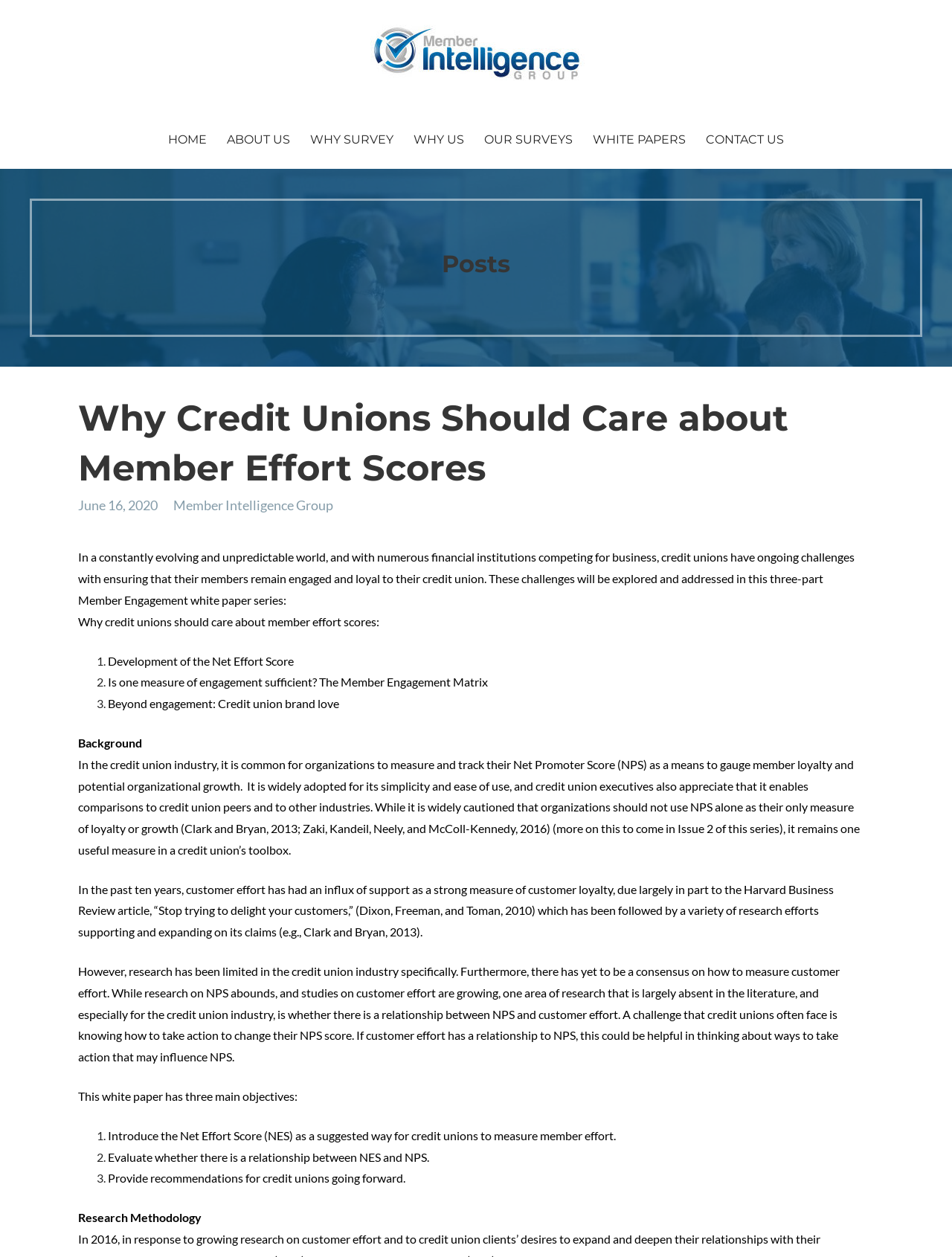Show the bounding box coordinates for the element that needs to be clicked to execute the following instruction: "Click on the 'HOME' link". Provide the coordinates in the form of four float numbers between 0 and 1, i.e., [left, top, right, bottom].

[0.167, 0.089, 0.227, 0.134]